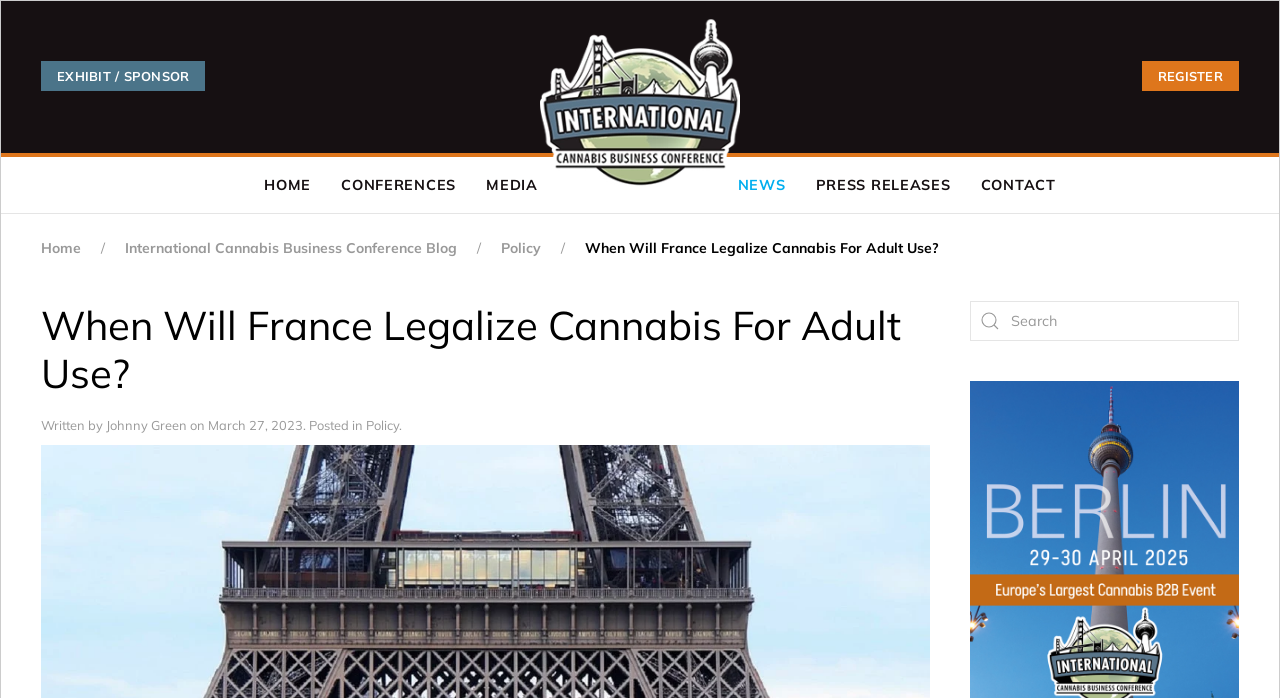Find the bounding box coordinates for the UI element whose description is: "PRESS RELEASES". The coordinates should be four float numbers between 0 and 1, in the format [left, top, right, bottom].

[0.637, 0.225, 0.743, 0.305]